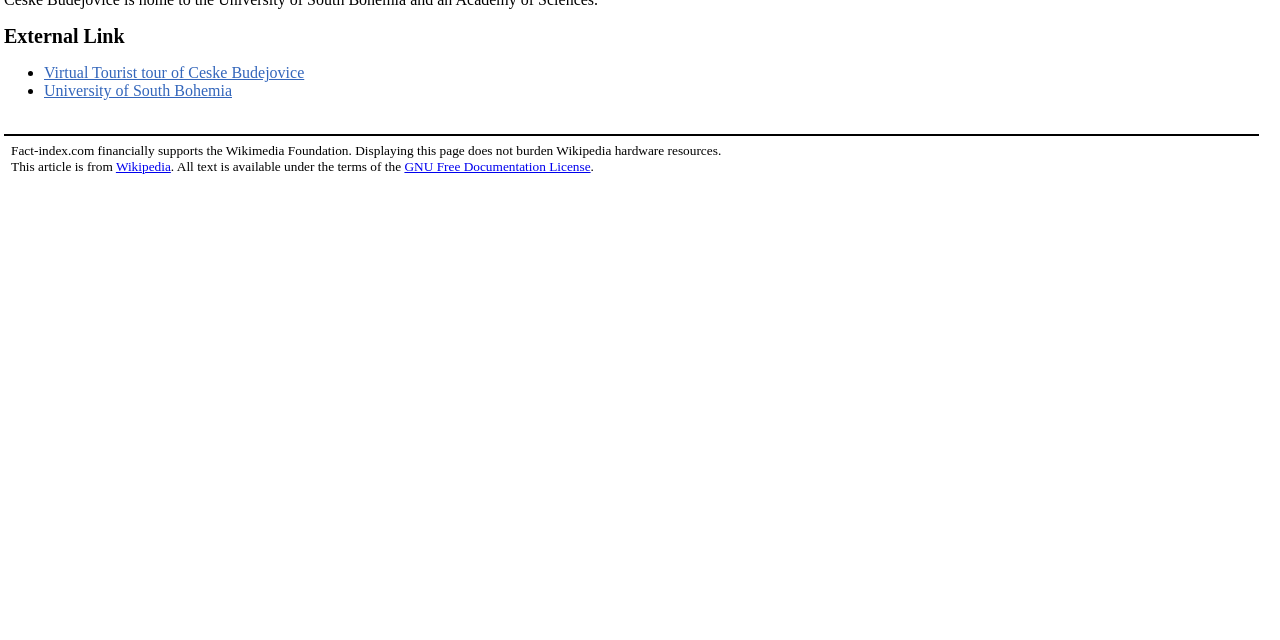Find the bounding box coordinates for the HTML element described as: "Wikipedia". The coordinates should consist of four float values between 0 and 1, i.e., [left, top, right, bottom].

[0.091, 0.249, 0.133, 0.273]